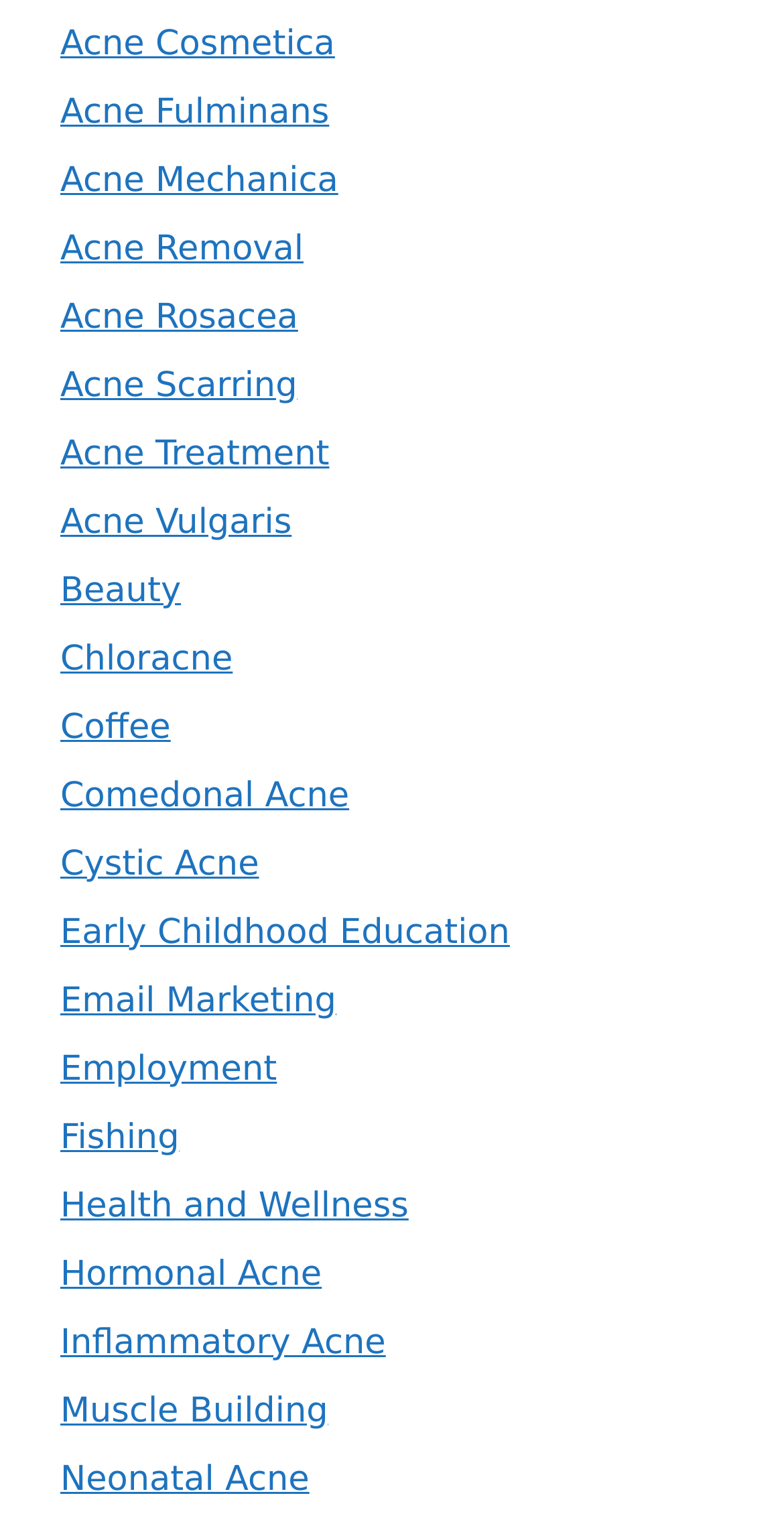Please determine the bounding box coordinates of the area that needs to be clicked to complete this task: 'Click on Acne Cosmetica'. The coordinates must be four float numbers between 0 and 1, formatted as [left, top, right, bottom].

[0.077, 0.016, 0.427, 0.042]